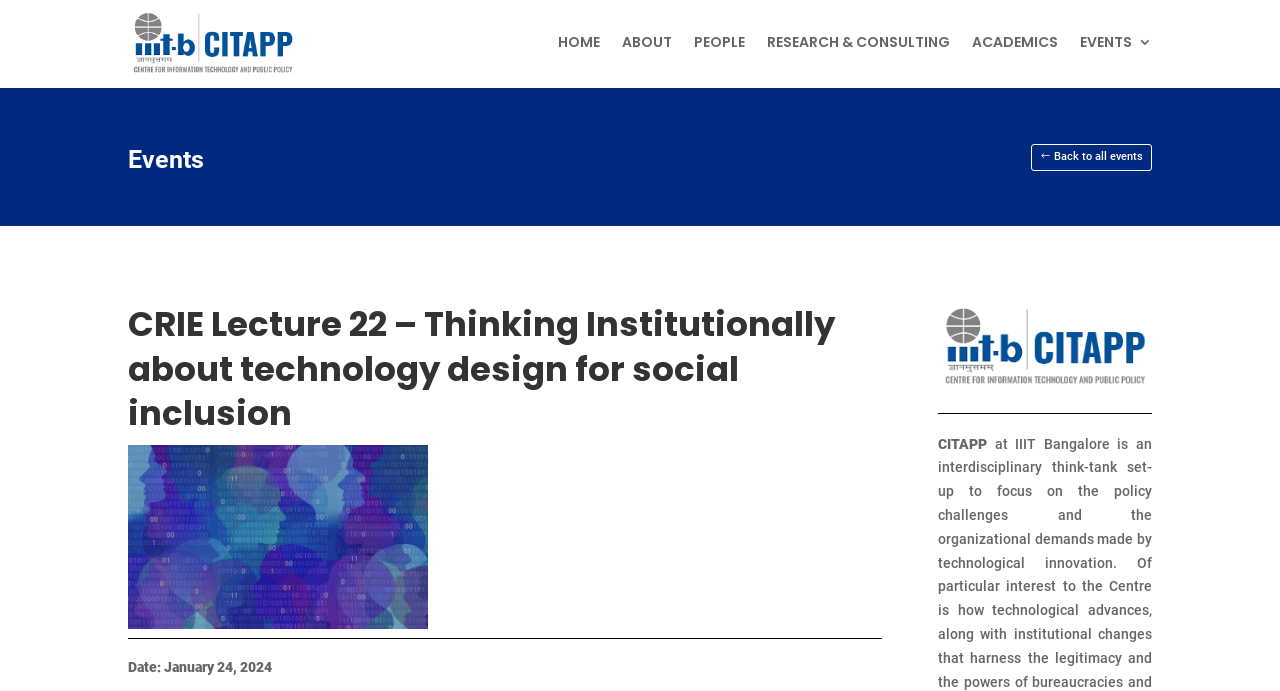Using the webpage screenshot, locate the HTML element that fits the following description and provide its bounding box: "Back to all events".

[0.806, 0.208, 0.9, 0.247]